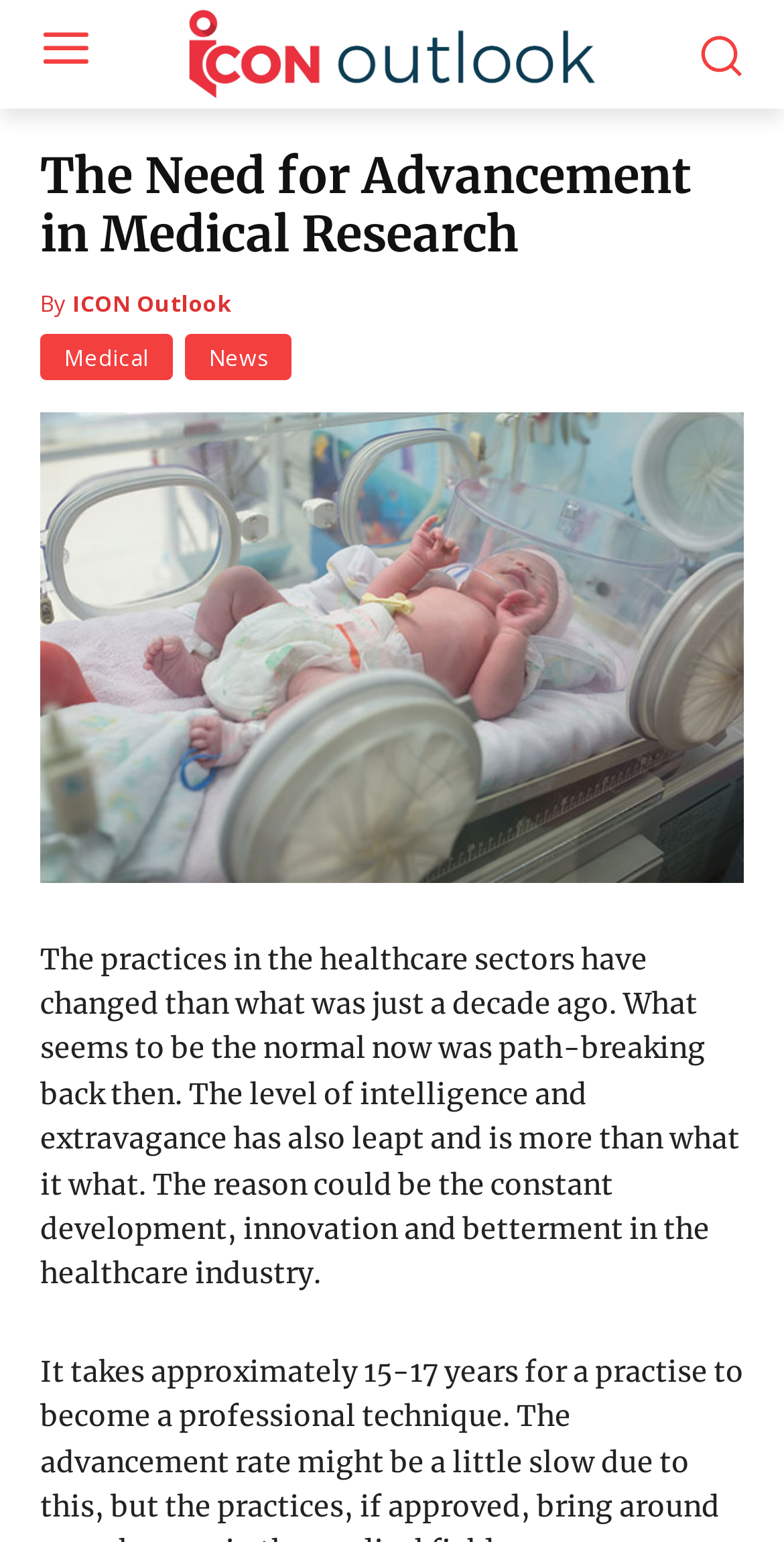Please specify the bounding box coordinates in the format (top-left x, top-left y, bottom-right x, bottom-right y), with values ranging from 0 to 1. Identify the bounding box for the UI component described as follows: ICON Outlook

[0.092, 0.178, 0.295, 0.217]